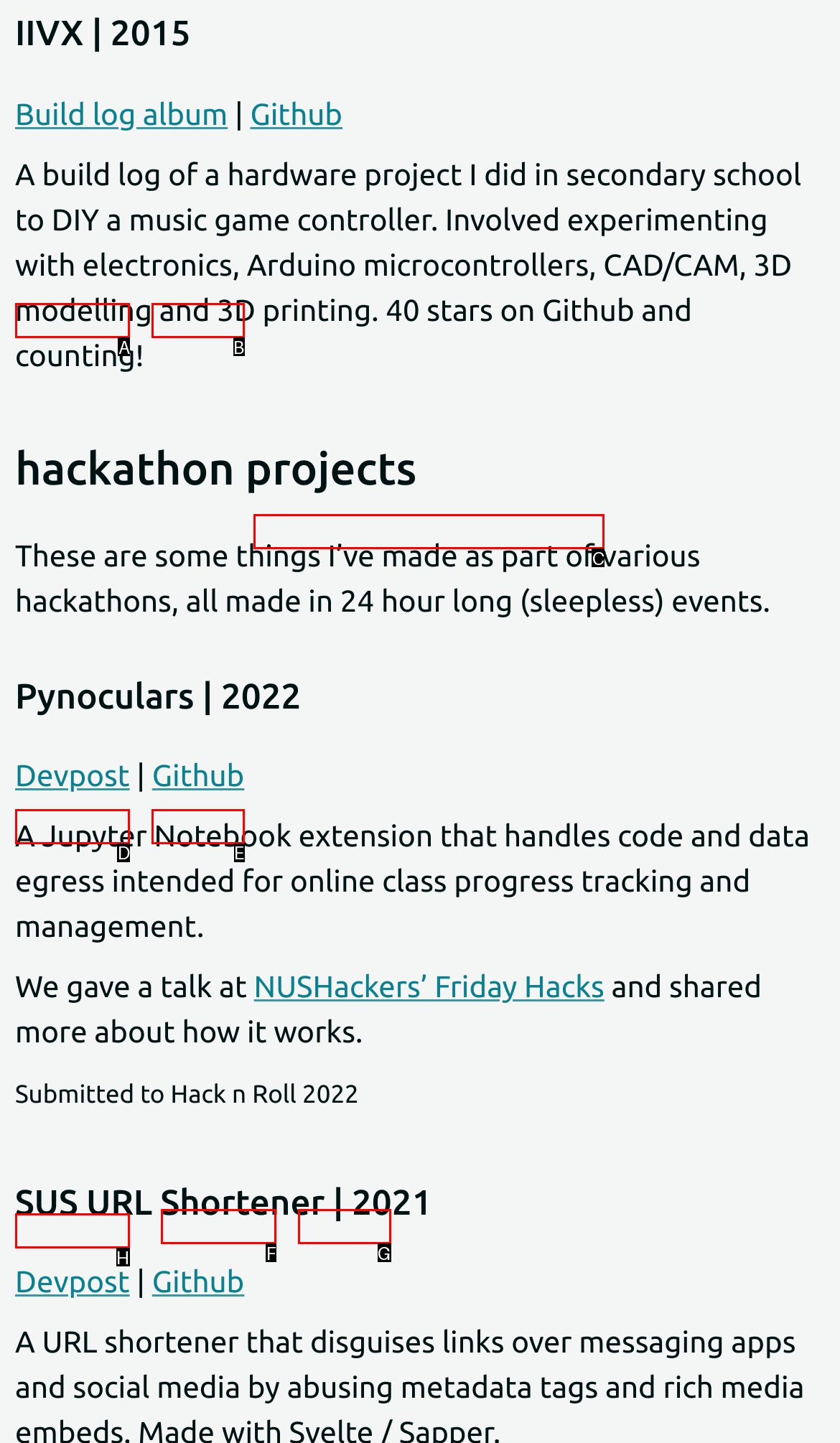Choose the letter of the option that needs to be clicked to perform the task: Click on the link 'Mark my words'. Answer with the letter.

None